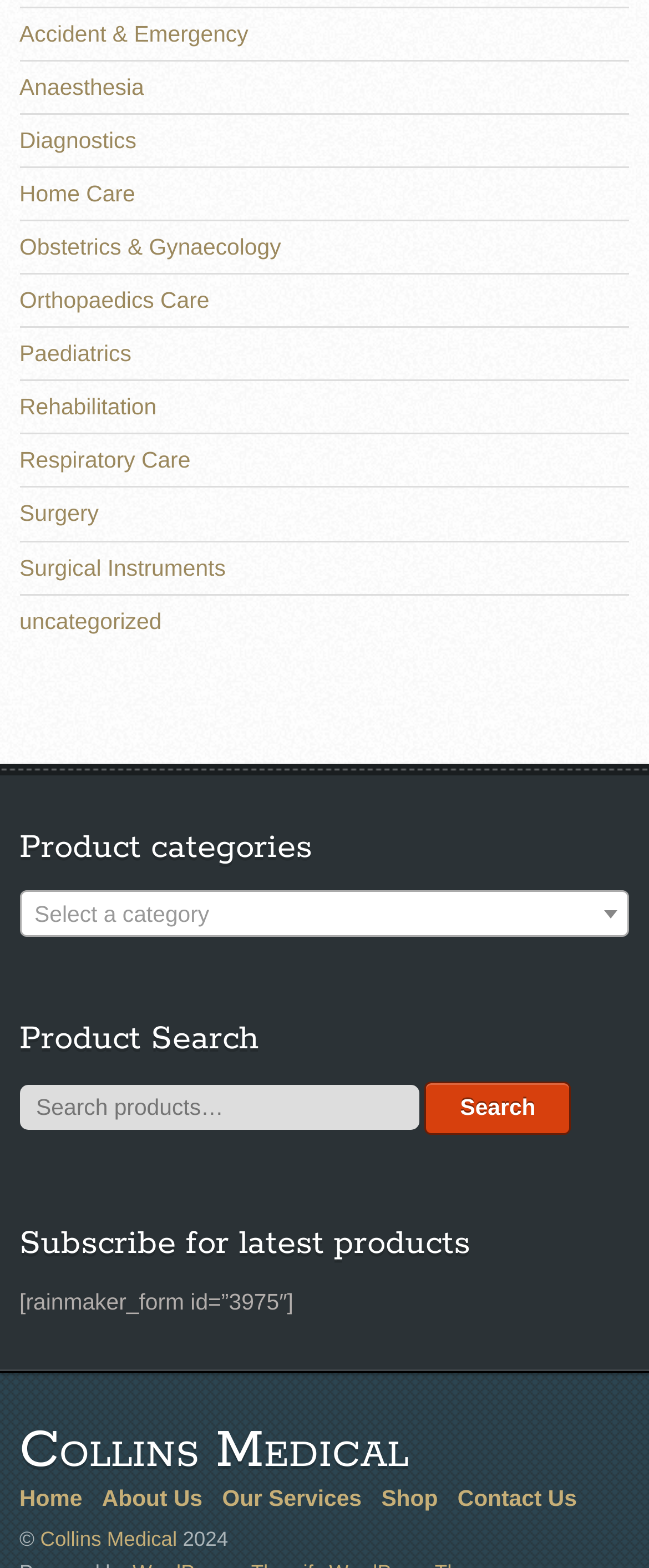Using the provided description Select a category, find the bounding box coordinates for the UI element. Provide the coordinates in (top-left x, top-left y, bottom-right x, bottom-right y) format, ensuring all values are between 0 and 1.

[0.033, 0.569, 0.967, 0.598]